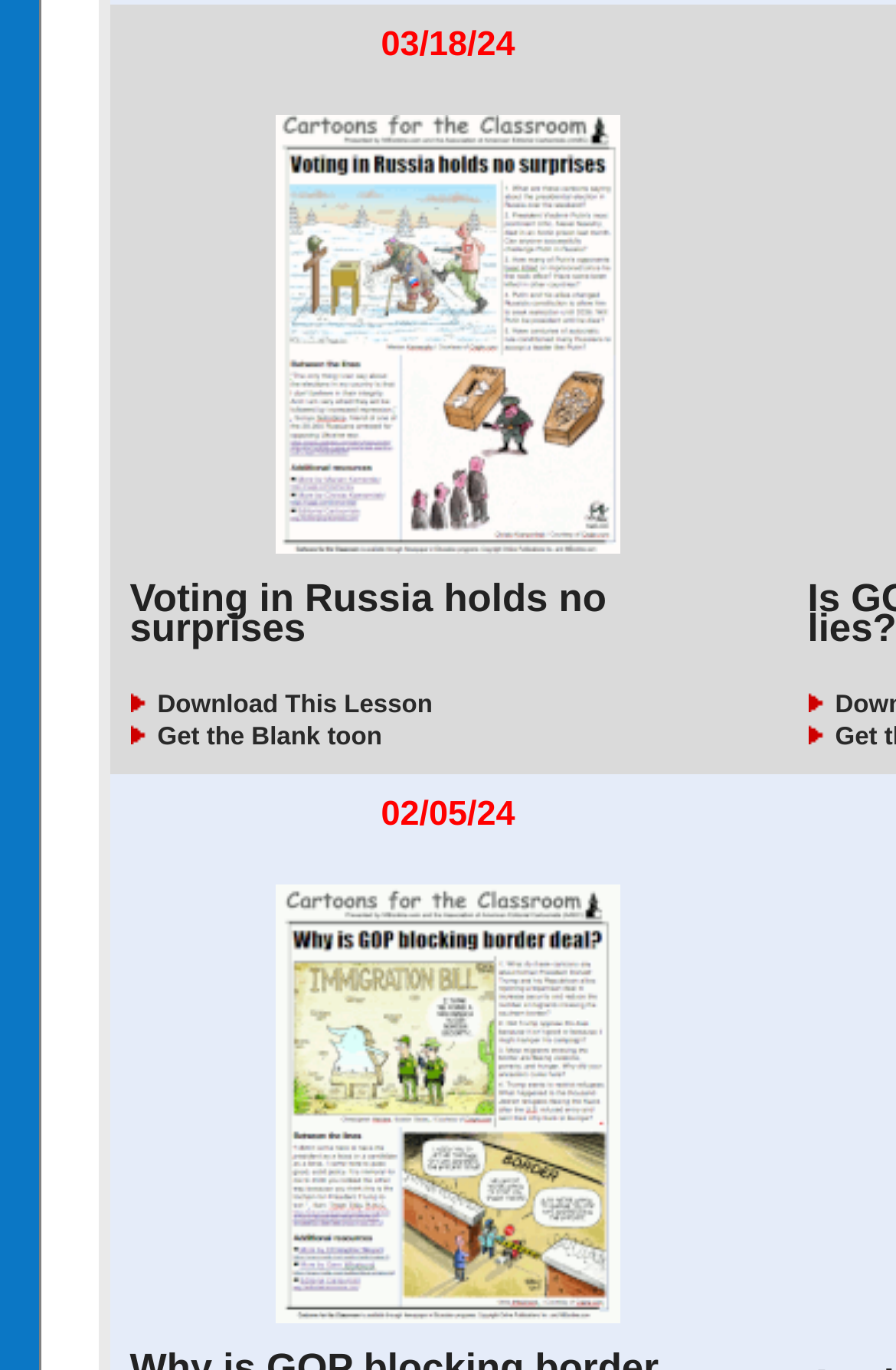What is the topic of the lesson?
Can you give a detailed and elaborate answer to the question?

Based on the text 'Voting in Russia holds no surprises' and the presence of a 'Download This Lesson' button, it can be inferred that the topic of the lesson is related to voting in Russia.